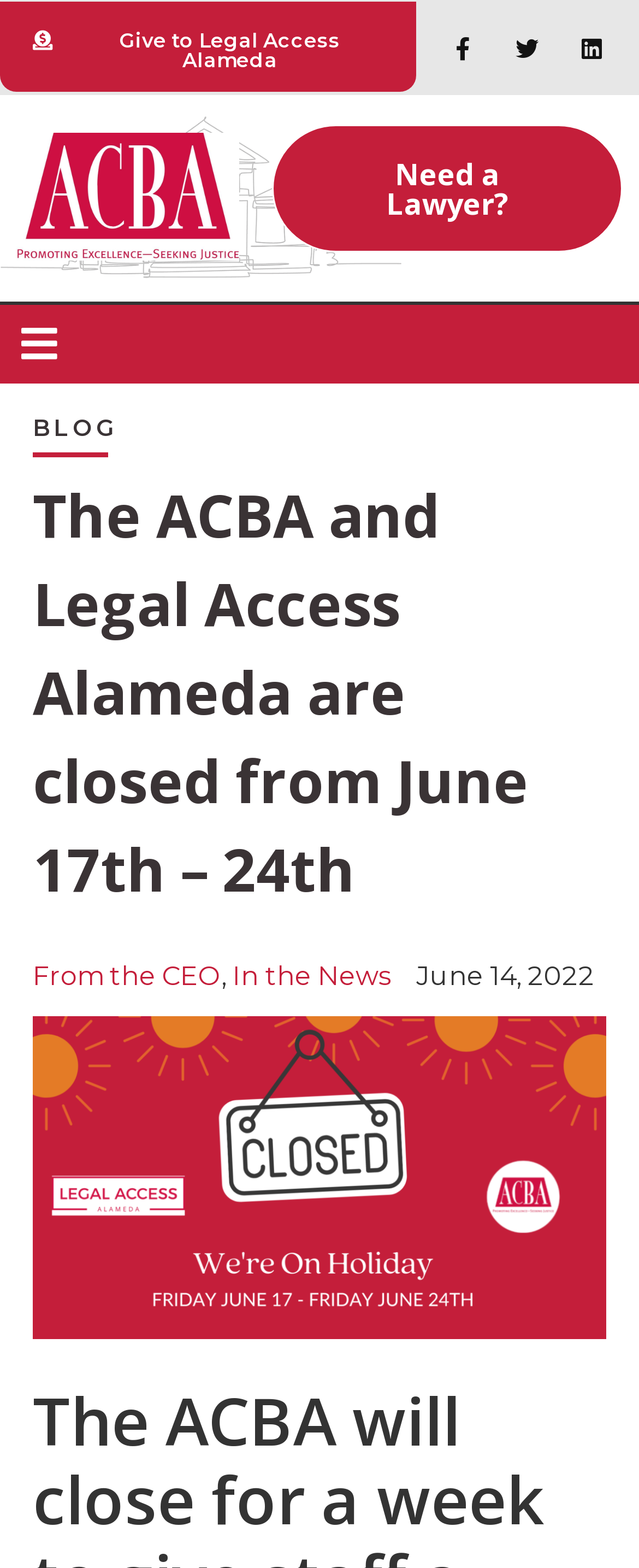Find the bounding box coordinates of the element's region that should be clicked in order to follow the given instruction: "Click on the Facebook link". The coordinates should consist of four float numbers between 0 and 1, i.e., [left, top, right, bottom].

[0.674, 0.011, 0.775, 0.052]